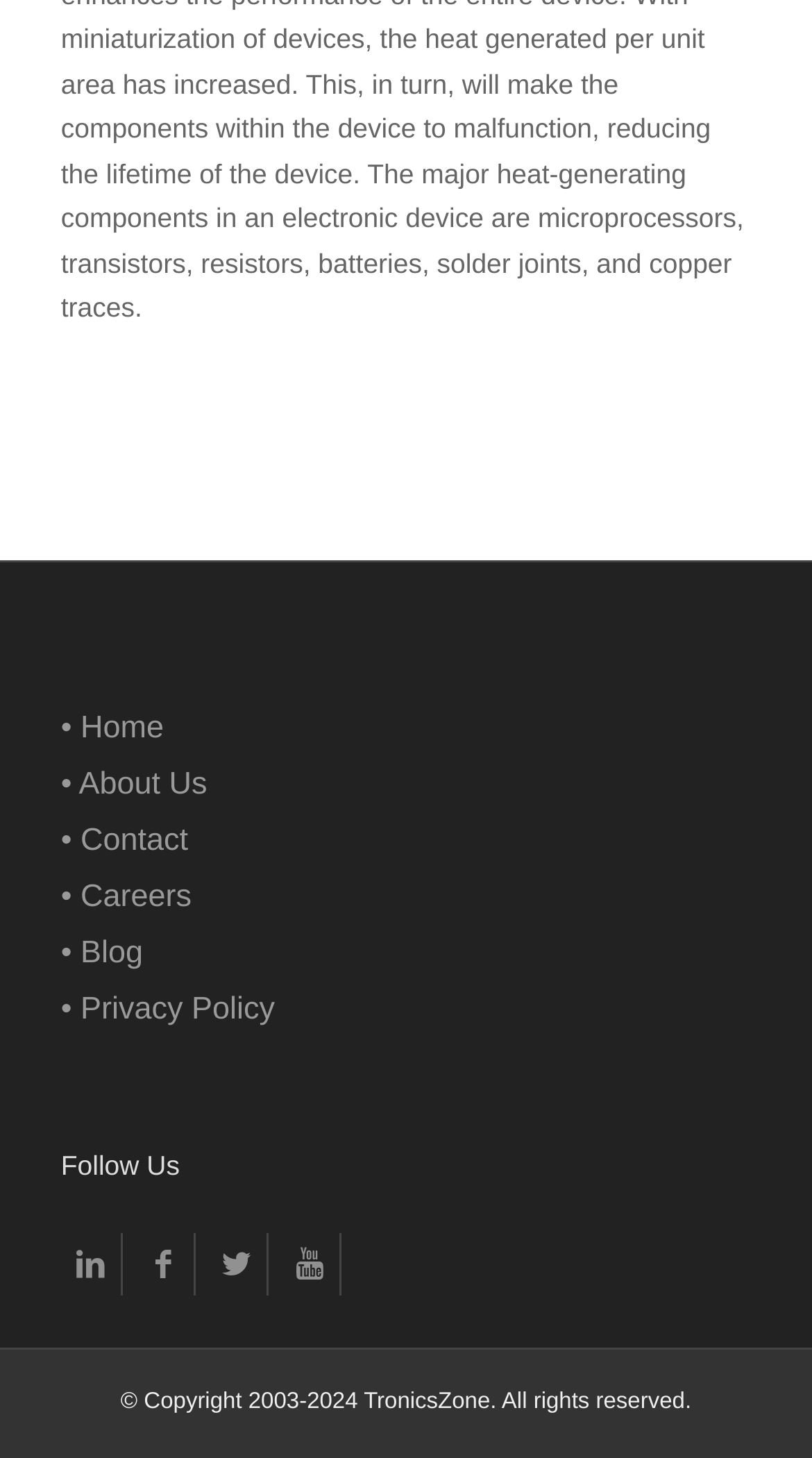Give a succinct answer to this question in a single word or phrase: 
What is the last item in the main menu?

Privacy Policy